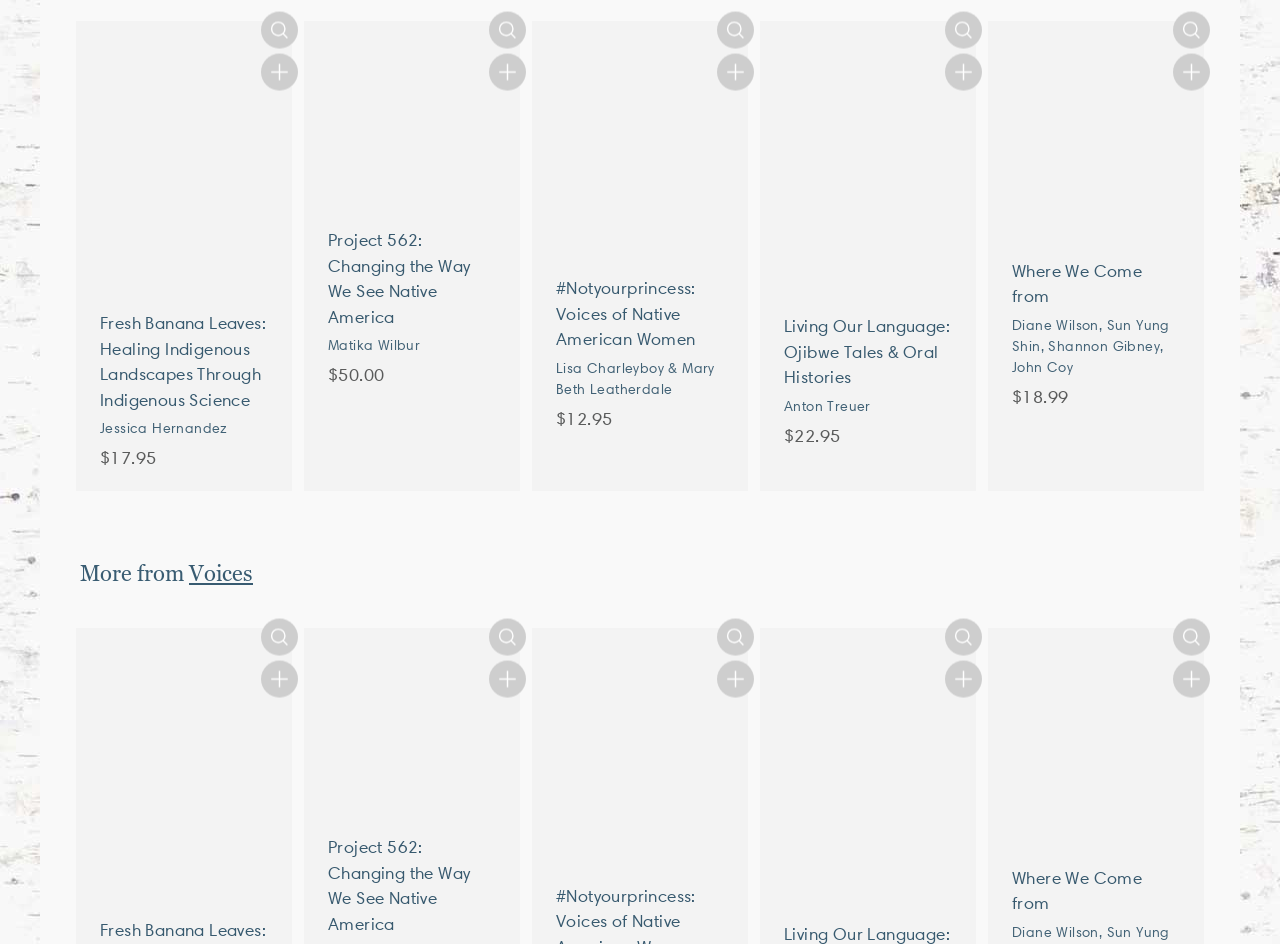Pinpoint the bounding box coordinates of the area that should be clicked to complete the following instruction: "Go to Guidance". The coordinates must be given as four float numbers between 0 and 1, i.e., [left, top, right, bottom].

None